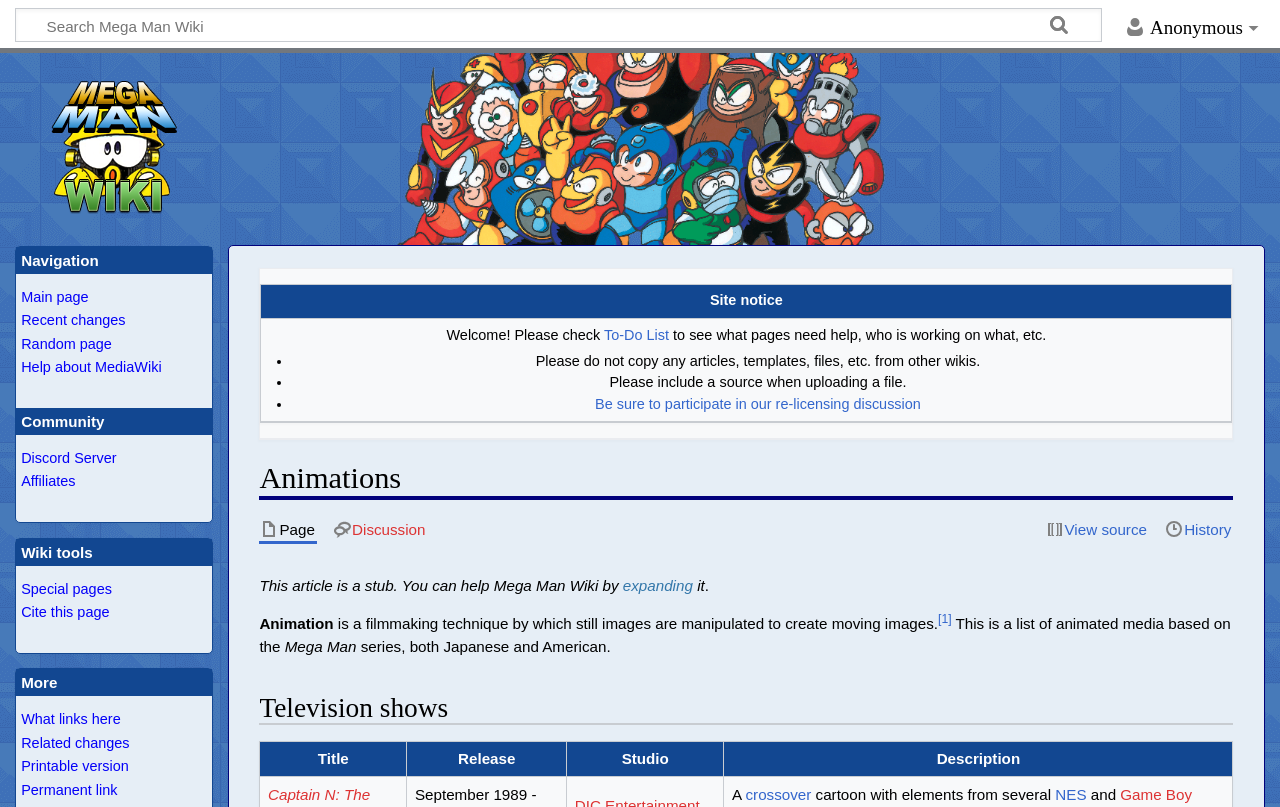Please locate the bounding box coordinates of the element's region that needs to be clicked to follow the instruction: "Go to the main page". The bounding box coordinates should be provided as four float numbers between 0 and 1, i.e., [left, top, right, bottom].

[0.024, 0.08, 0.154, 0.287]